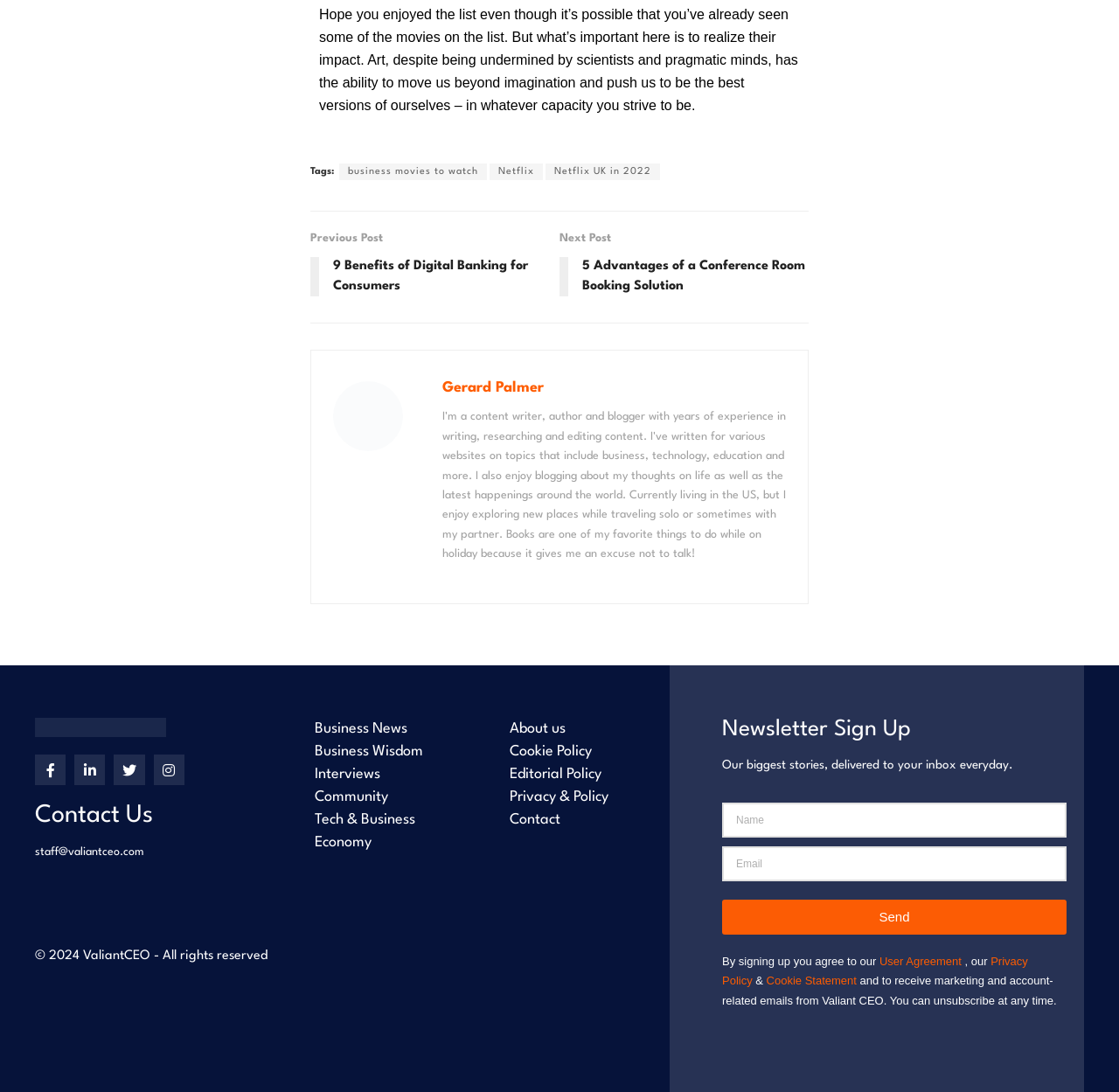Please examine the image and provide a detailed answer to the question: What is the email address to contact the staff?

The email address to contact the staff can be found in the 'Contact Us' section, where it is written as 'staff@valiantceo.com'.